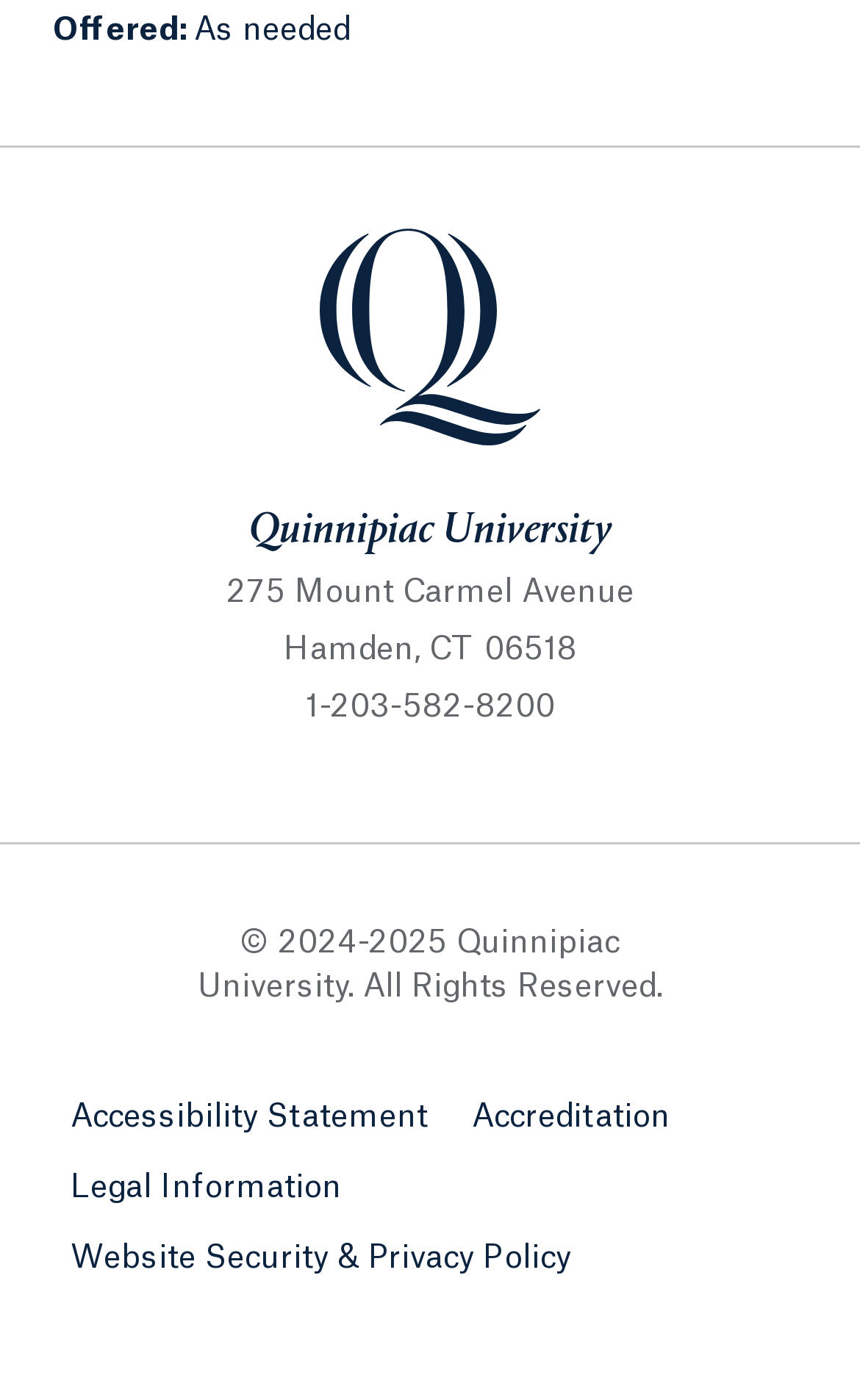How many links are there at the bottom of the webpage?
Your answer should be a single word or phrase derived from the screenshot.

4